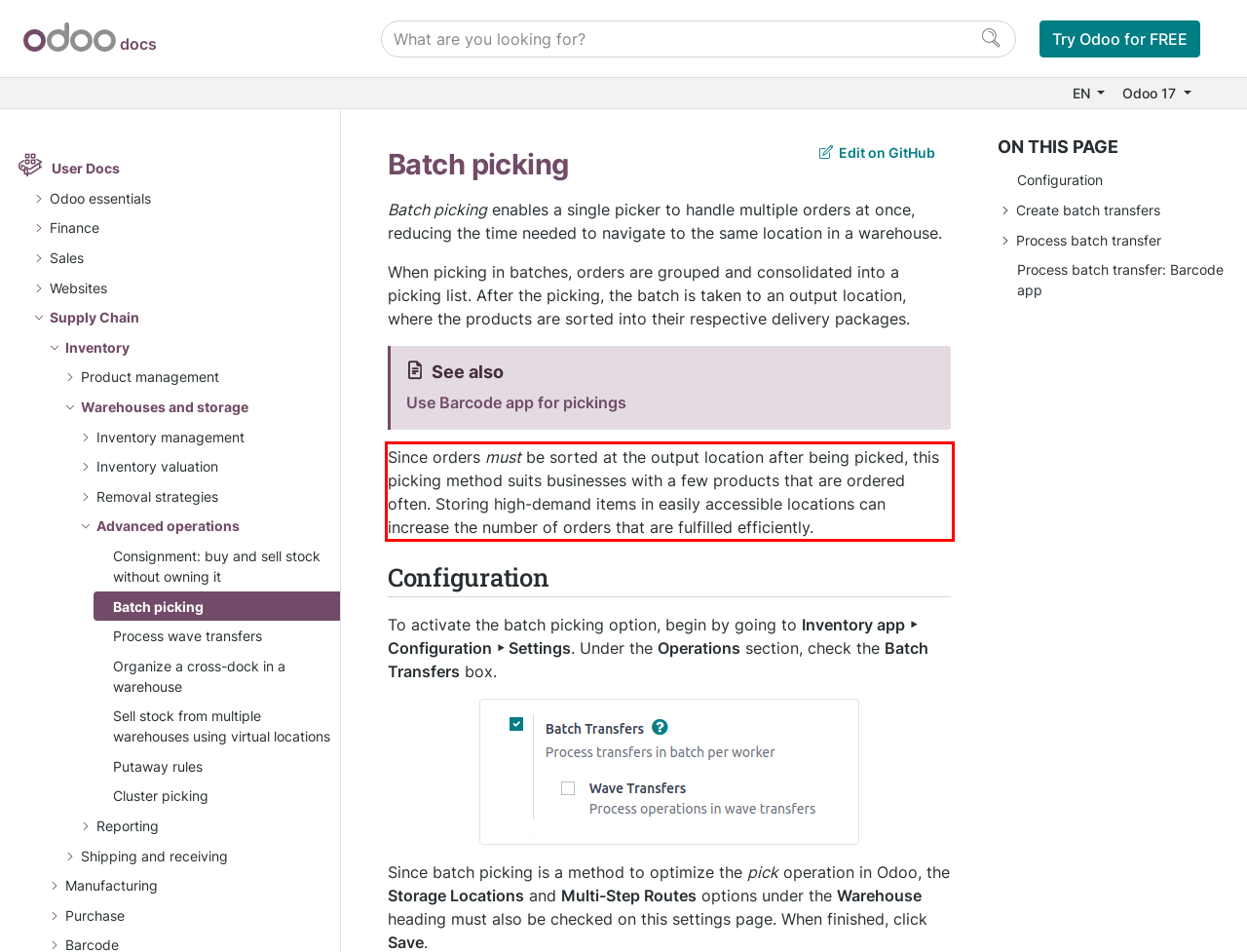Please perform OCR on the text content within the red bounding box that is highlighted in the provided webpage screenshot.

Since orders must be sorted at the output location after being picked, this picking method suits businesses with a few products that are ordered often. Storing high-demand items in easily accessible locations can increase the number of orders that are fulfilled efficiently.